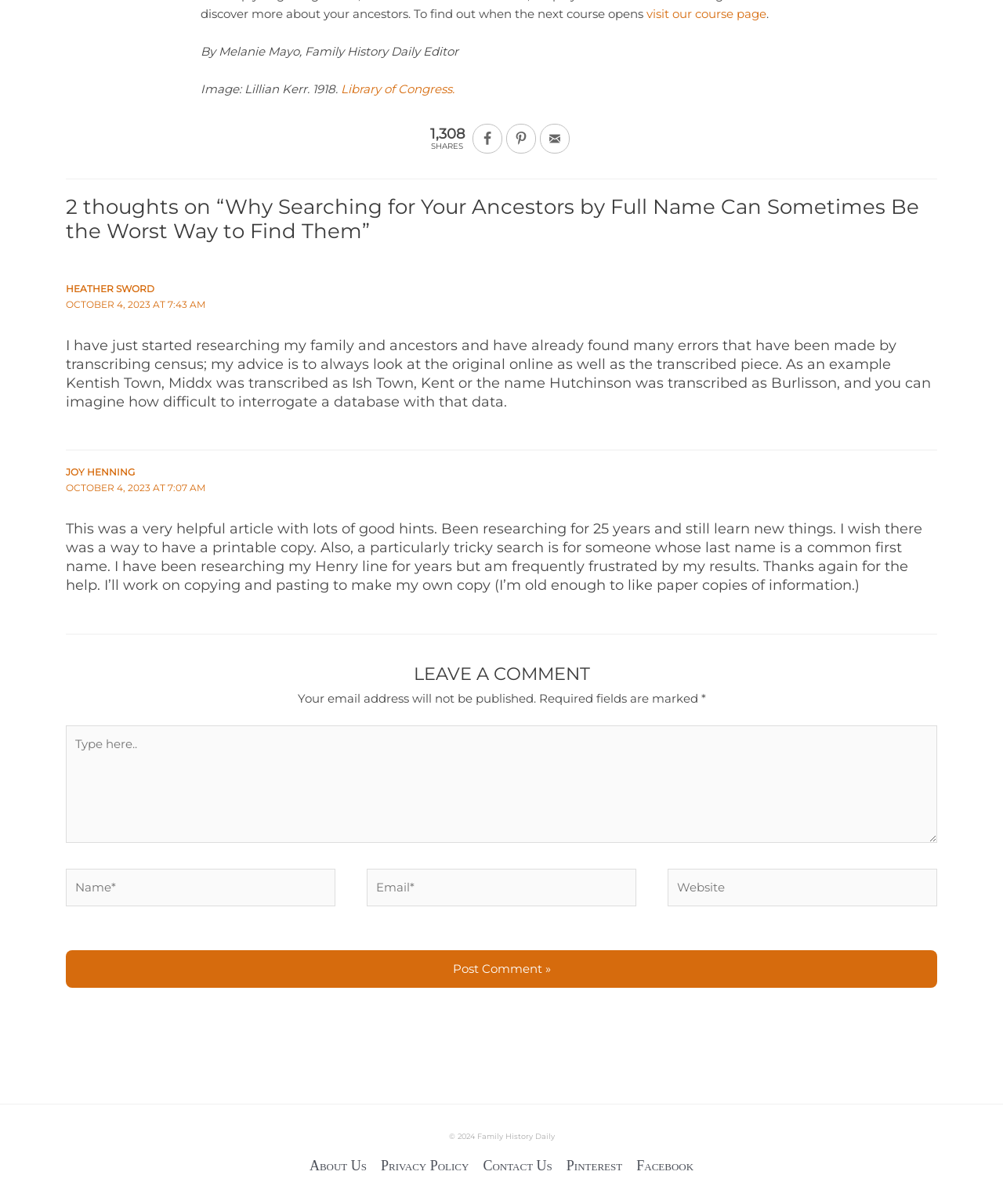Please find and report the bounding box coordinates of the element to click in order to perform the following action: "Go to the cover page of The Scholarship of Writing in Nursing Education: 1st Canadian Edition". The coordinates should be expressed as four float numbers between 0 and 1, in the format [left, top, right, bottom].

None